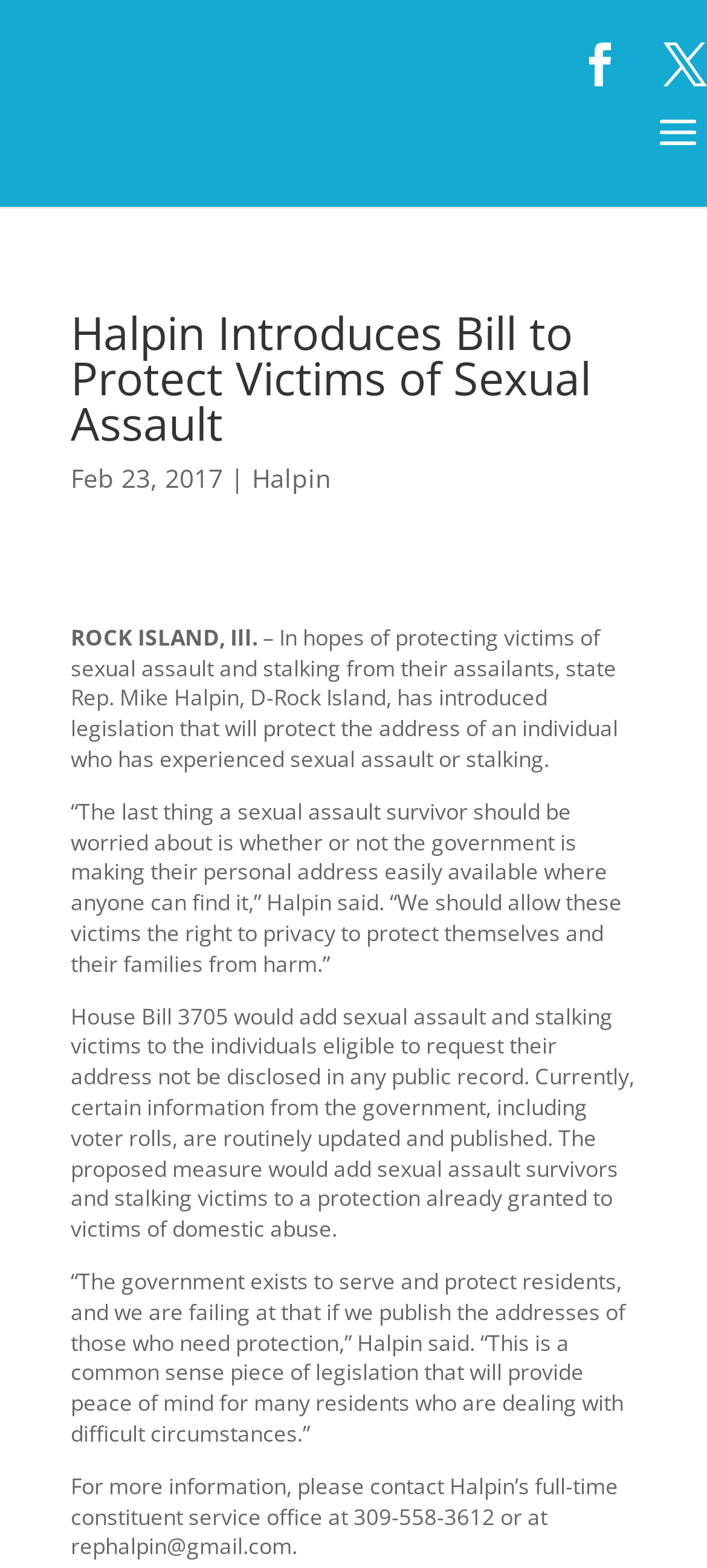Who introduced the bill?
Based on the image, give a one-word or short phrase answer.

Mike Halpin